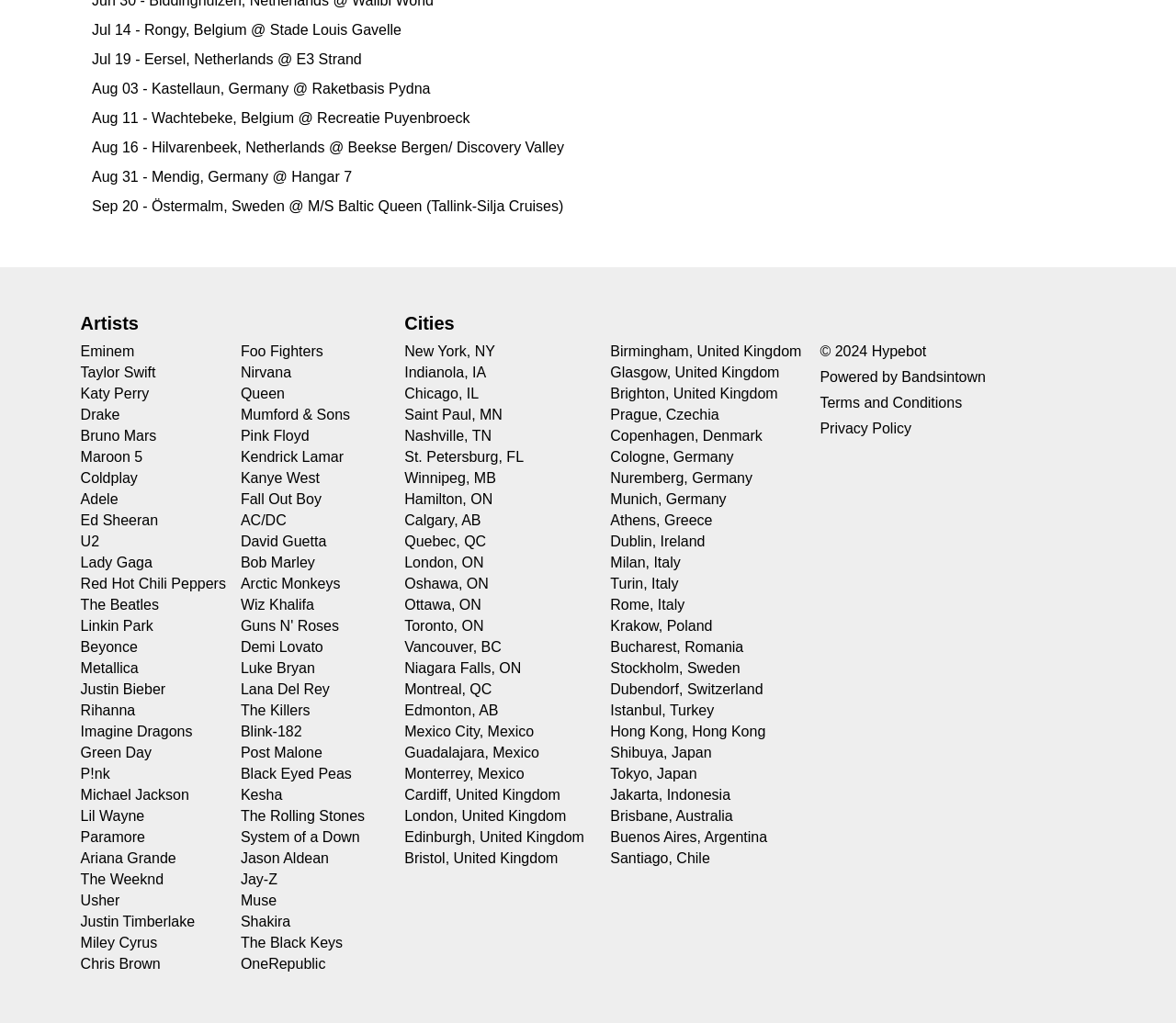Please identify the bounding box coordinates of the element on the webpage that should be clicked to follow this instruction: "View concerts in New York, NY". The bounding box coordinates should be given as four float numbers between 0 and 1, formatted as [left, top, right, bottom].

[0.344, 0.336, 0.421, 0.352]